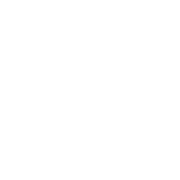What is the title of the section where the image is located?
From the image, respond using a single word or phrase.

OUR TEAM